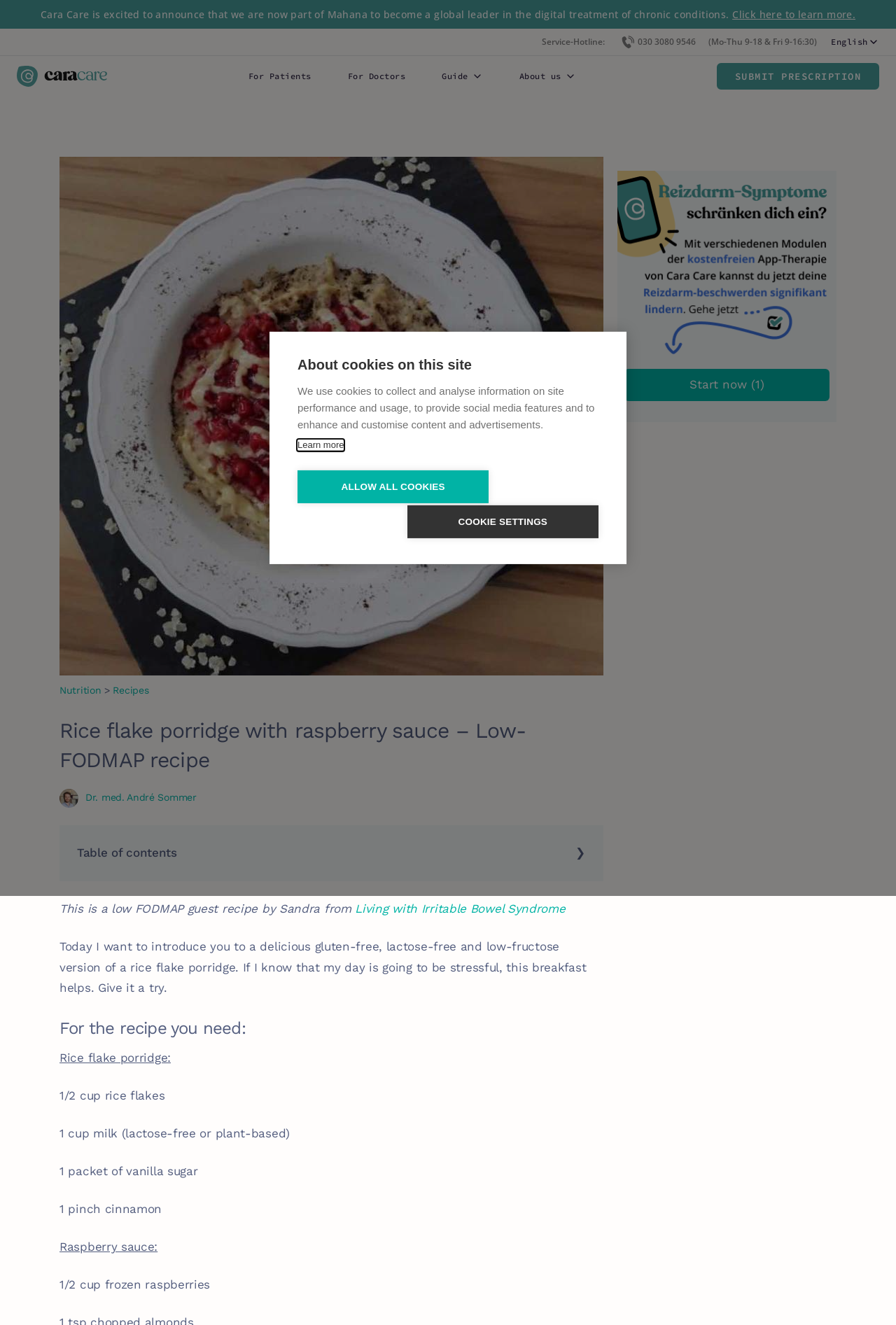What is the purpose of the 'SUBMIT PRESCRIPTION' button?
Please provide a detailed answer to the question.

I couldn't find any information on the webpage that explains the purpose of the 'SUBMIT PRESCRIPTION' button. It might be related to submitting a prescription for a medical treatment, but I couldn't find any context or description about it on the webpage.